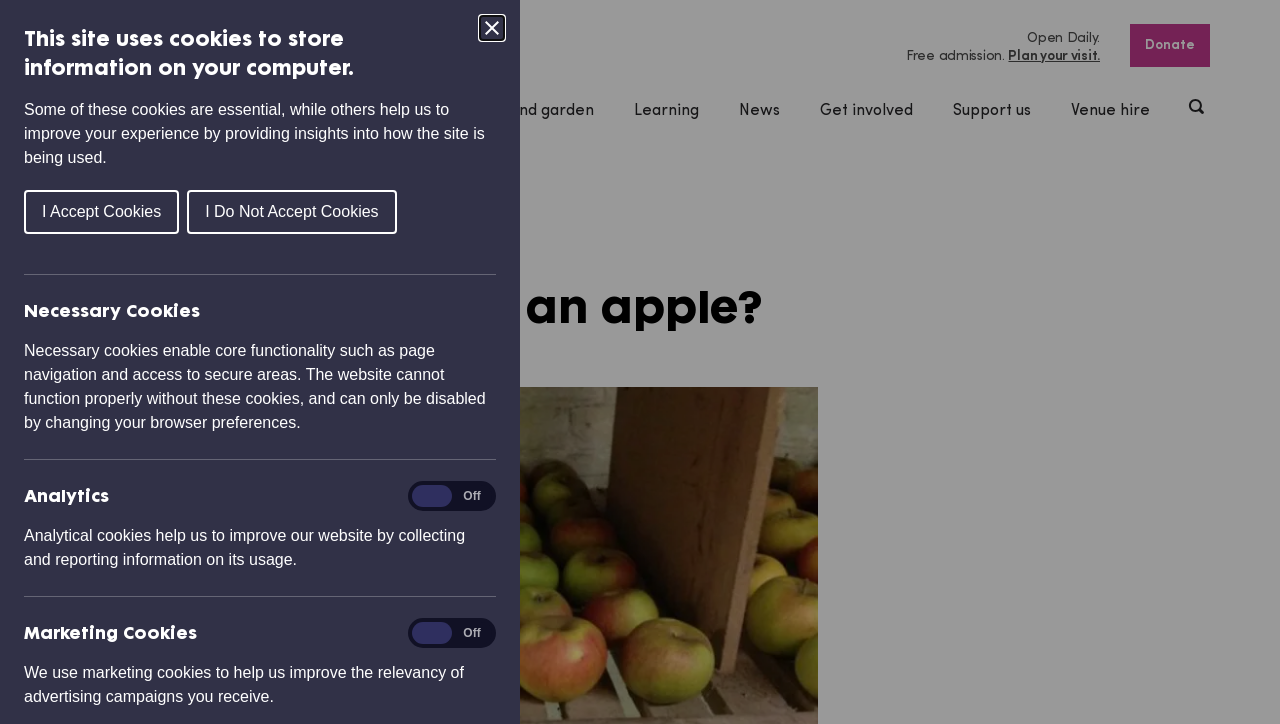Identify the bounding box coordinates of the section that should be clicked to achieve the task described: "Click the 'Close Cookie Control' button".

[0.375, 0.022, 0.394, 0.055]